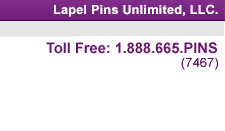What is the field of business that Lapel Pins Unlimited, LLC. is committed to?
We need a detailed and exhaustive answer to the question. Please elaborate.

The webpage layout gives a professional appearance, indicating the company's commitment to customer service in the field of employee recognition and promotional items, which is likely the primary business of Lapel Pins Unlimited, LLC.